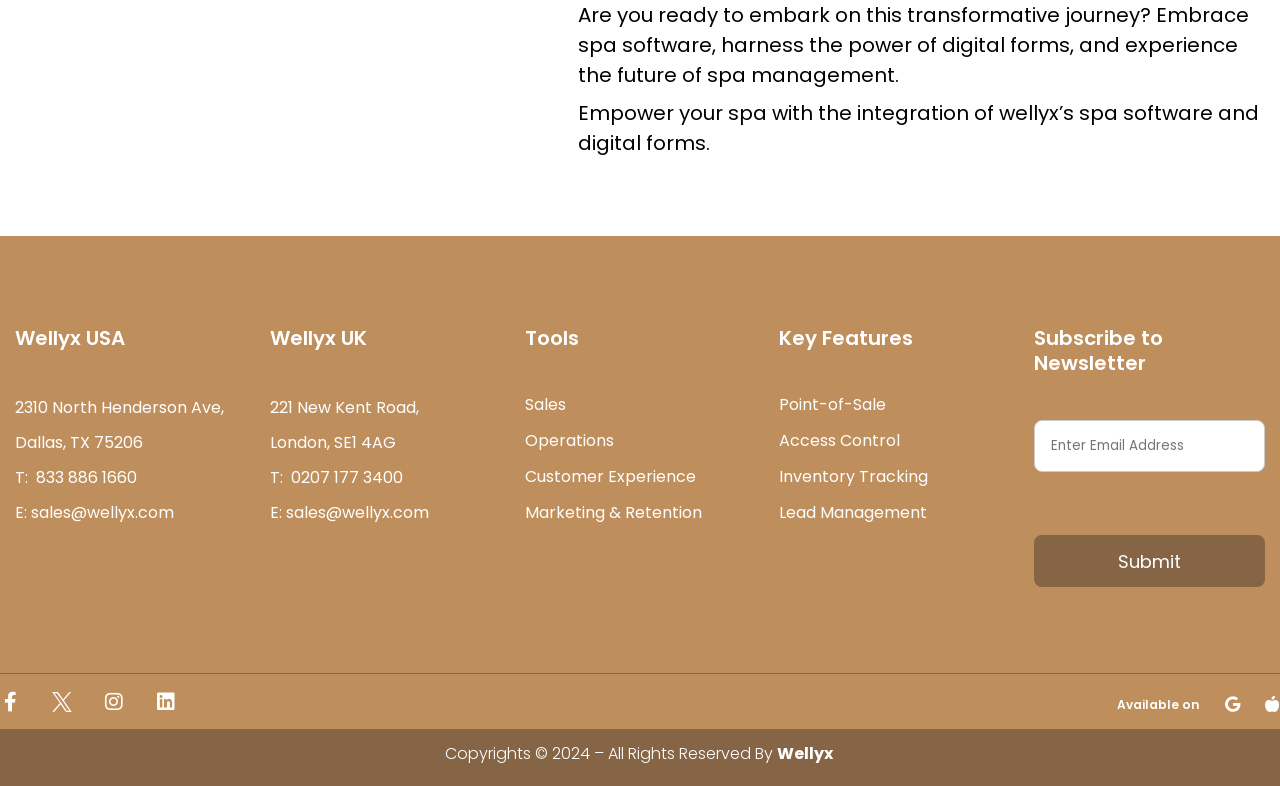What are the tools offered?
Please give a well-detailed answer to the question.

The tools offered by Wellyx are listed under the heading 'Tools', which includes Sales, Operations, Customer Experience, and Marketing & Retention. These links are likely to provide more information about each tool.